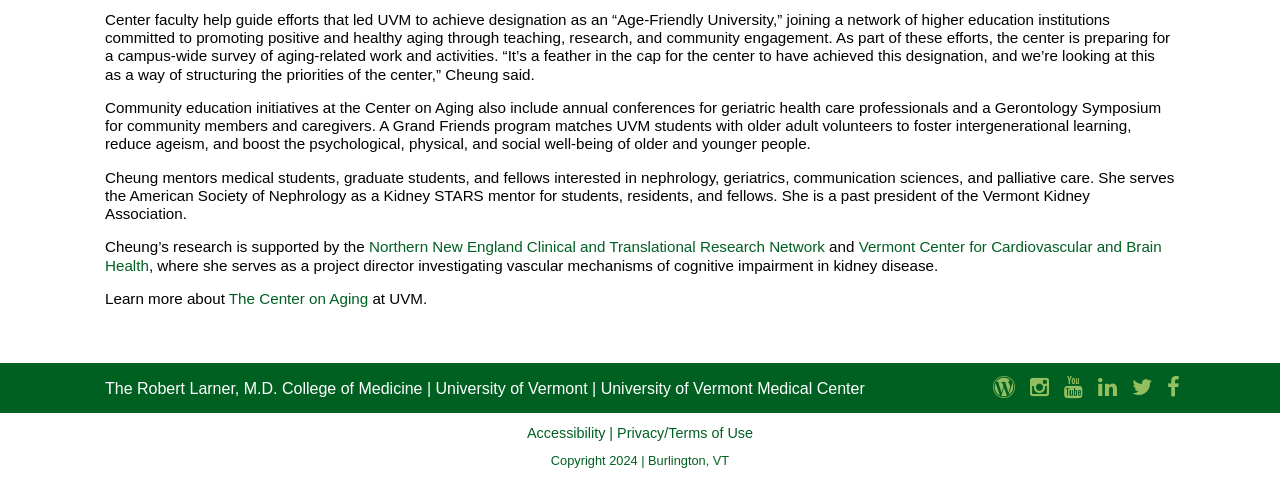Please give a concise answer to this question using a single word or phrase: 
Who is Cheung?

A mentor and researcher